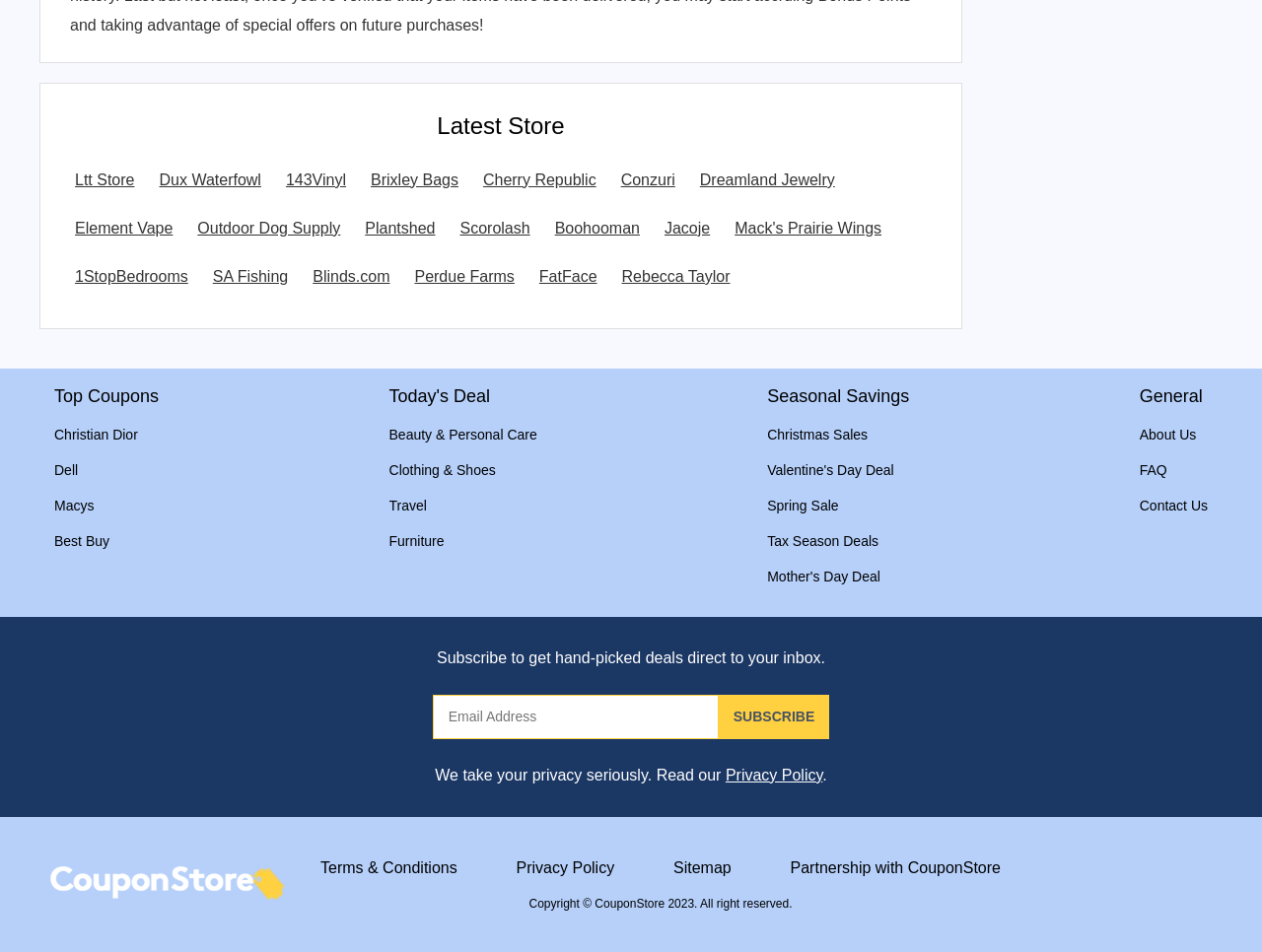Can you specify the bounding box coordinates of the area that needs to be clicked to fulfill the following instruction: "Subscribe to the newsletter"?

[0.569, 0.73, 0.657, 0.776]